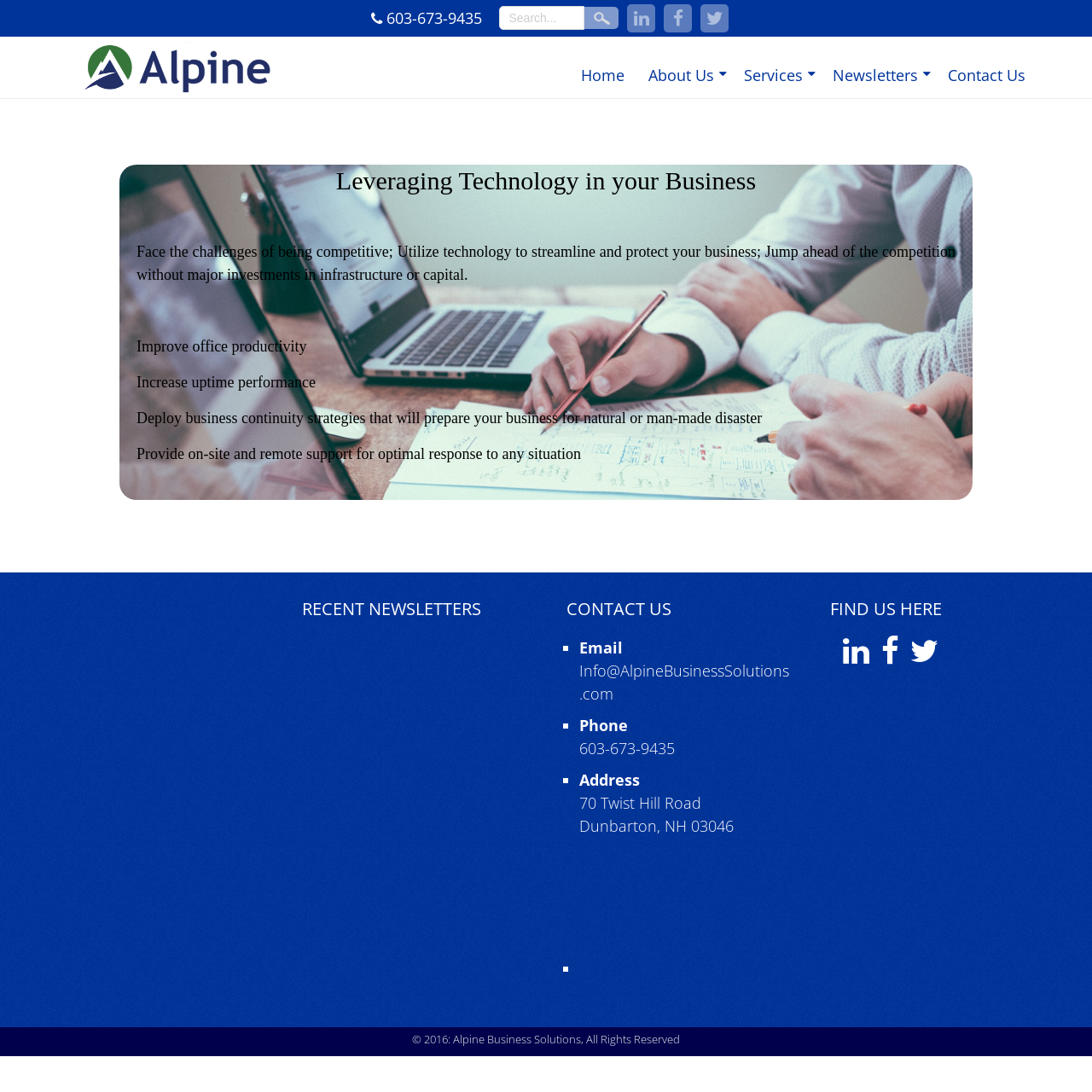Please identify the bounding box coordinates of the element that needs to be clicked to perform the following instruction: "Find us on Facebook".

[0.772, 0.591, 0.796, 0.61]